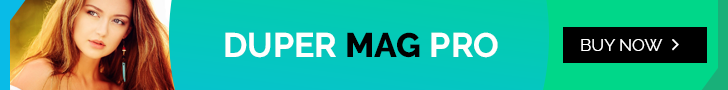Give a concise answer of one word or phrase to the question: 
What is the tone of the background colors?

Energetic and appealing